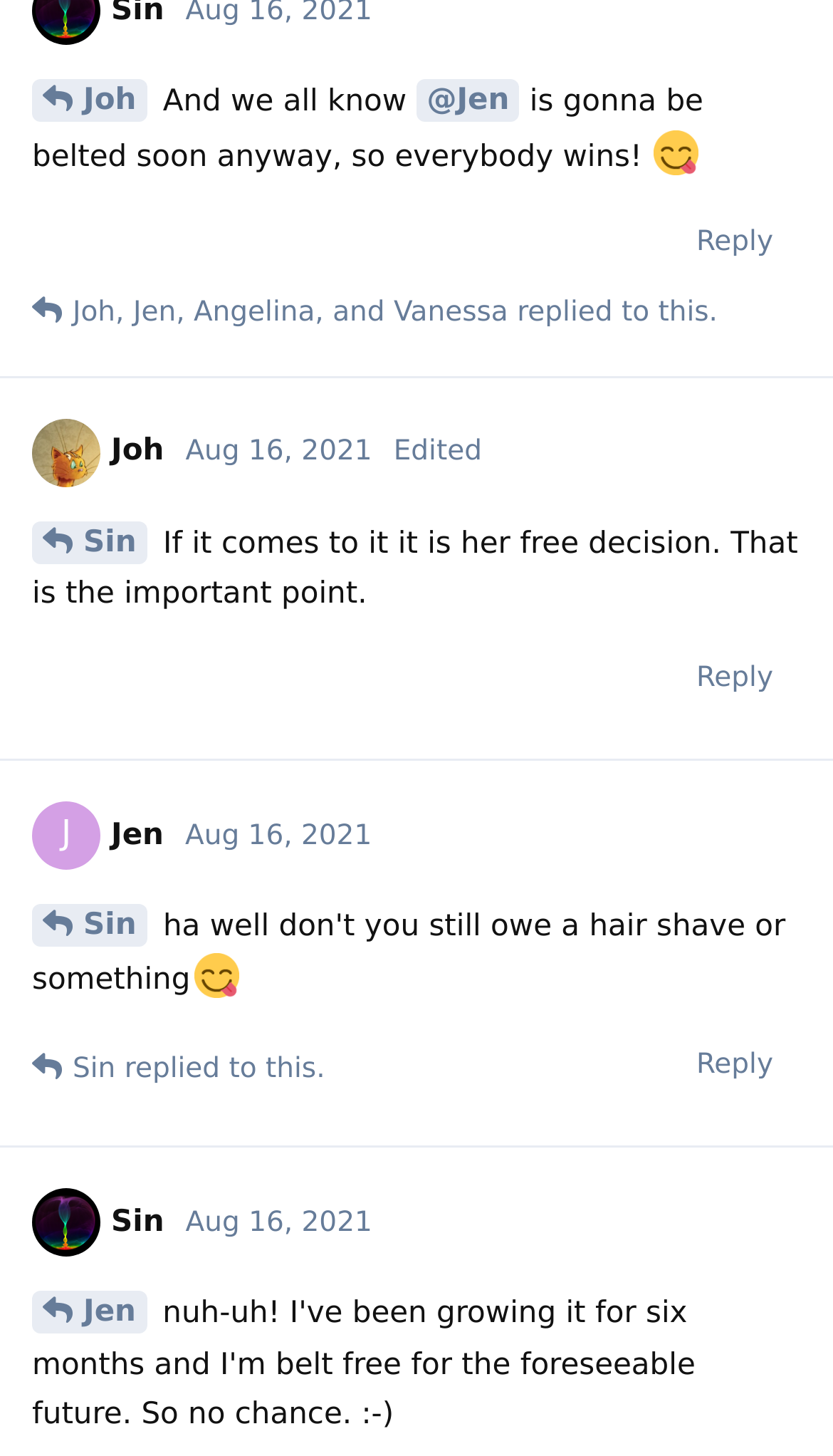Please find the bounding box coordinates of the element that needs to be clicked to perform the following instruction: "Click on the 'Reply' button". The bounding box coordinates should be four float numbers between 0 and 1, represented as [left, top, right, bottom].

[0.803, 0.14, 0.962, 0.193]